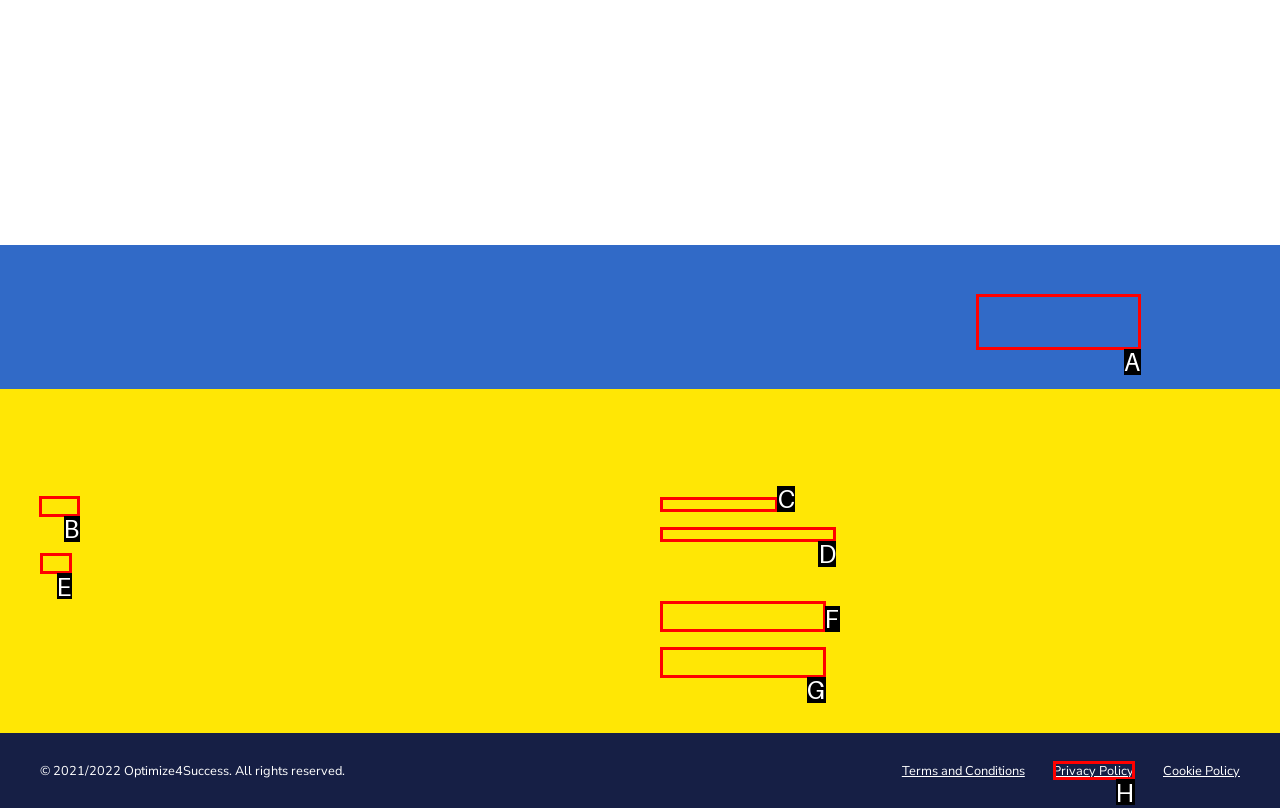Which HTML element should be clicked to fulfill the following task: Book a Luton tail lift van now?
Reply with the letter of the appropriate option from the choices given.

None